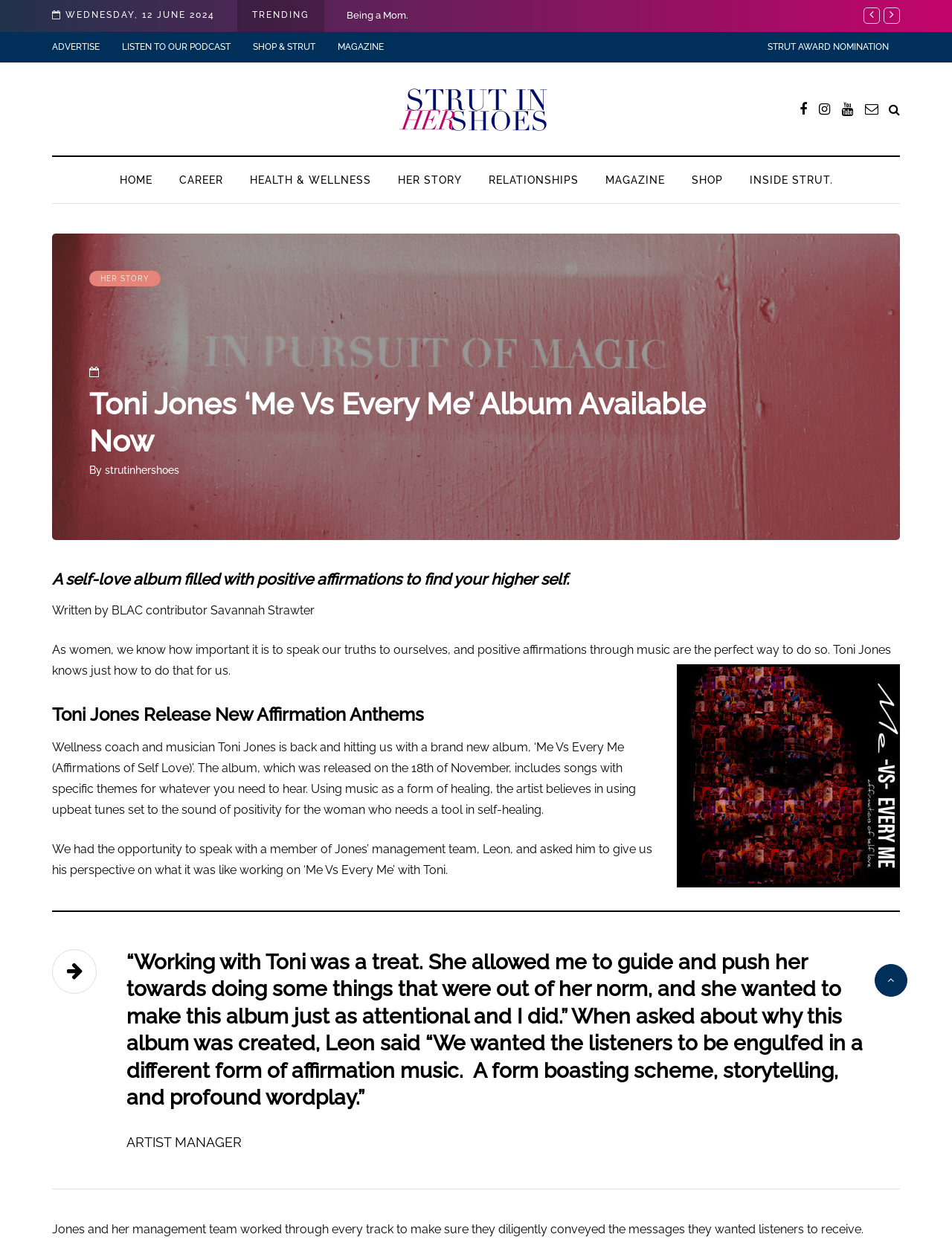What is the purpose of the music in Toni Jones' album?
Based on the image, answer the question with as much detail as possible.

I found the purpose of the music by reading the static text element that says 'Using music as a form of healing, the artist believes in using upbeat tunes set to the sound of positivity for the woman who needs a tool in self-healing.'. This text is located near the middle of the webpage and appears to be a description of the album's purpose.